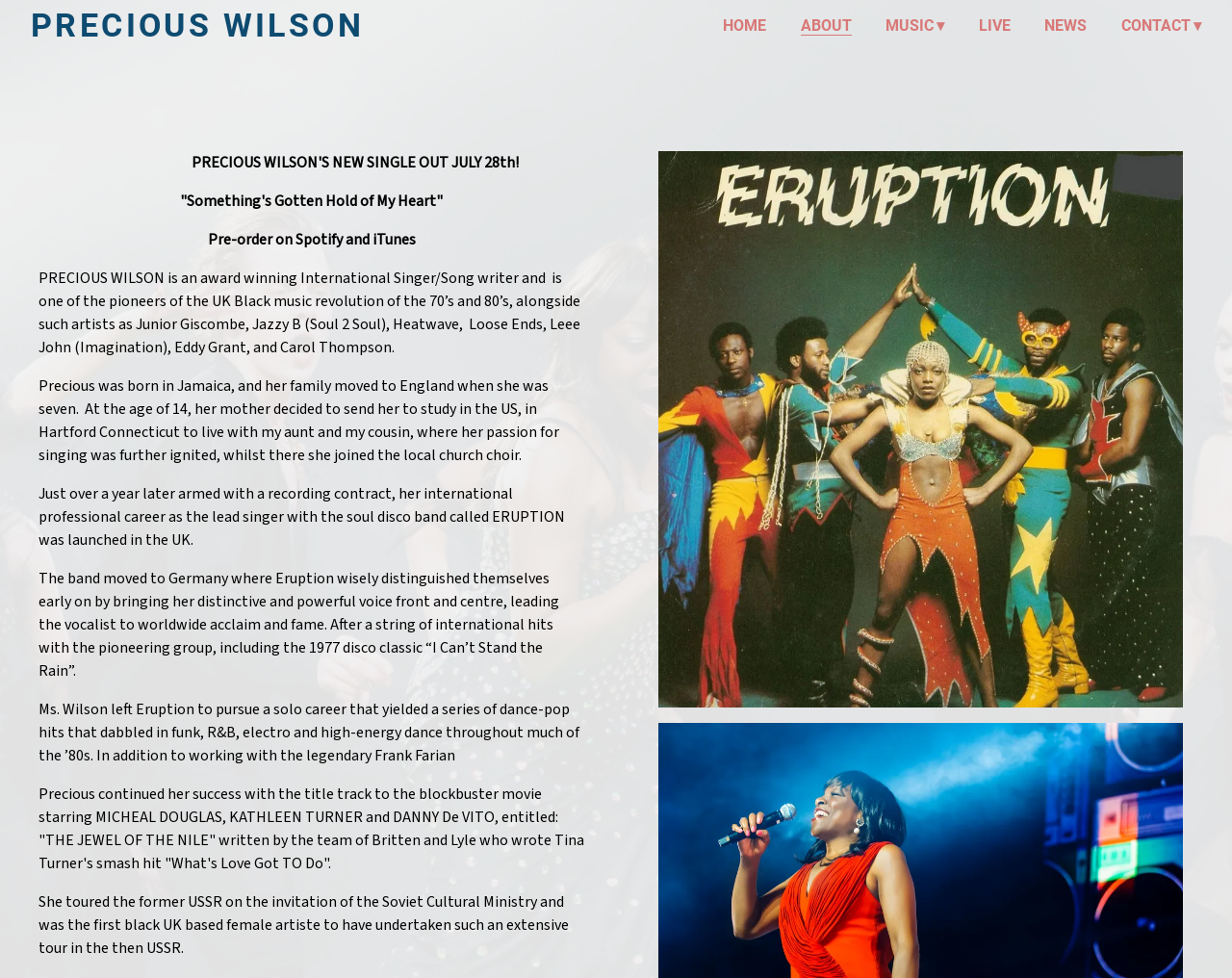Where was Precious Wilson born?
Can you give a detailed and elaborate answer to the question?

According to the biography of Precious Wilson on the webpage, she was born in Jamaica, as mentioned in the StaticText element with the text 'Precious was born in Jamaica, and her family moved to England when she was seven.' at coordinates [0.031, 0.384, 0.454, 0.477].